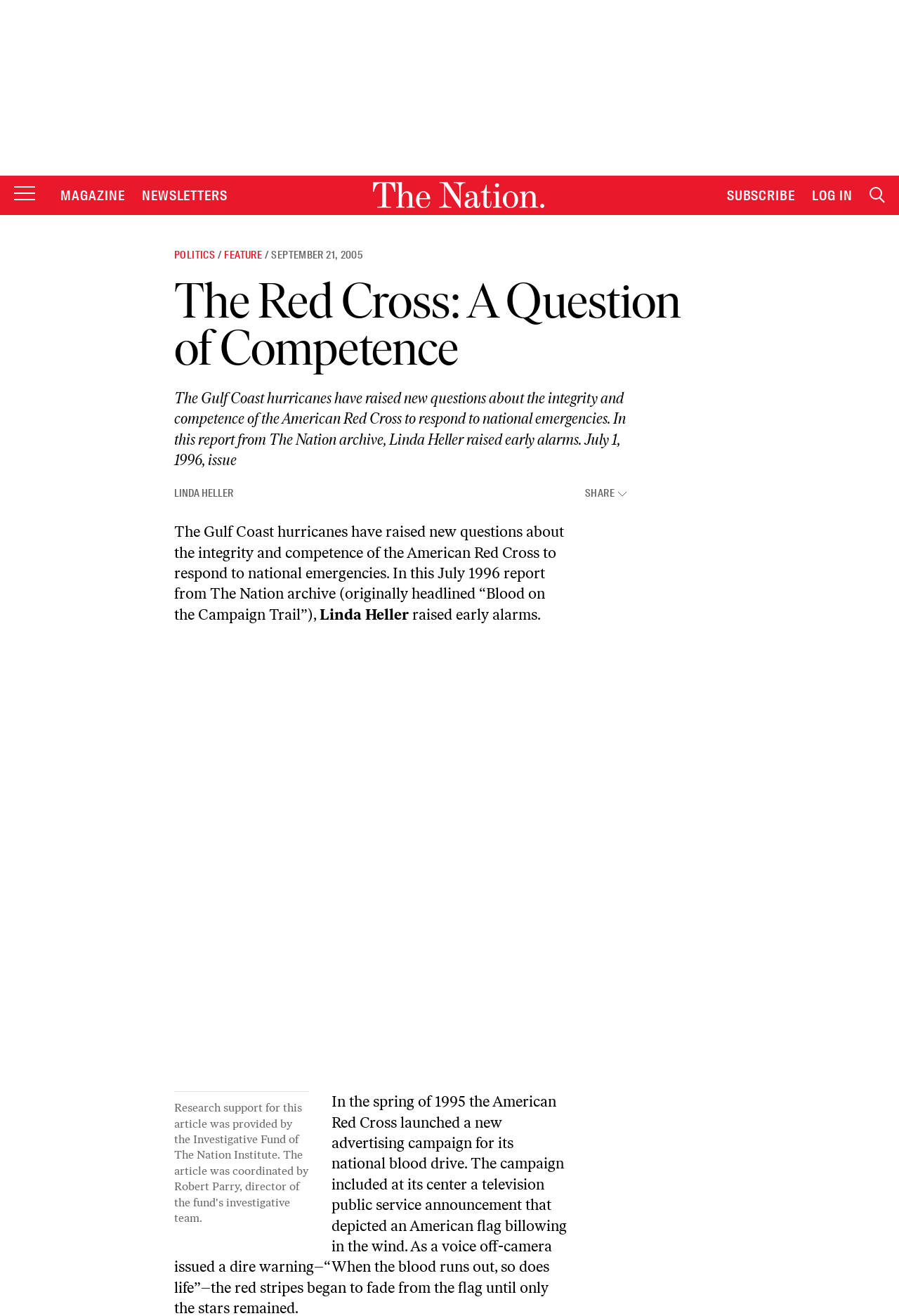Please provide a short answer using a single word or phrase for the question:
What is the topic of the article?

Politics